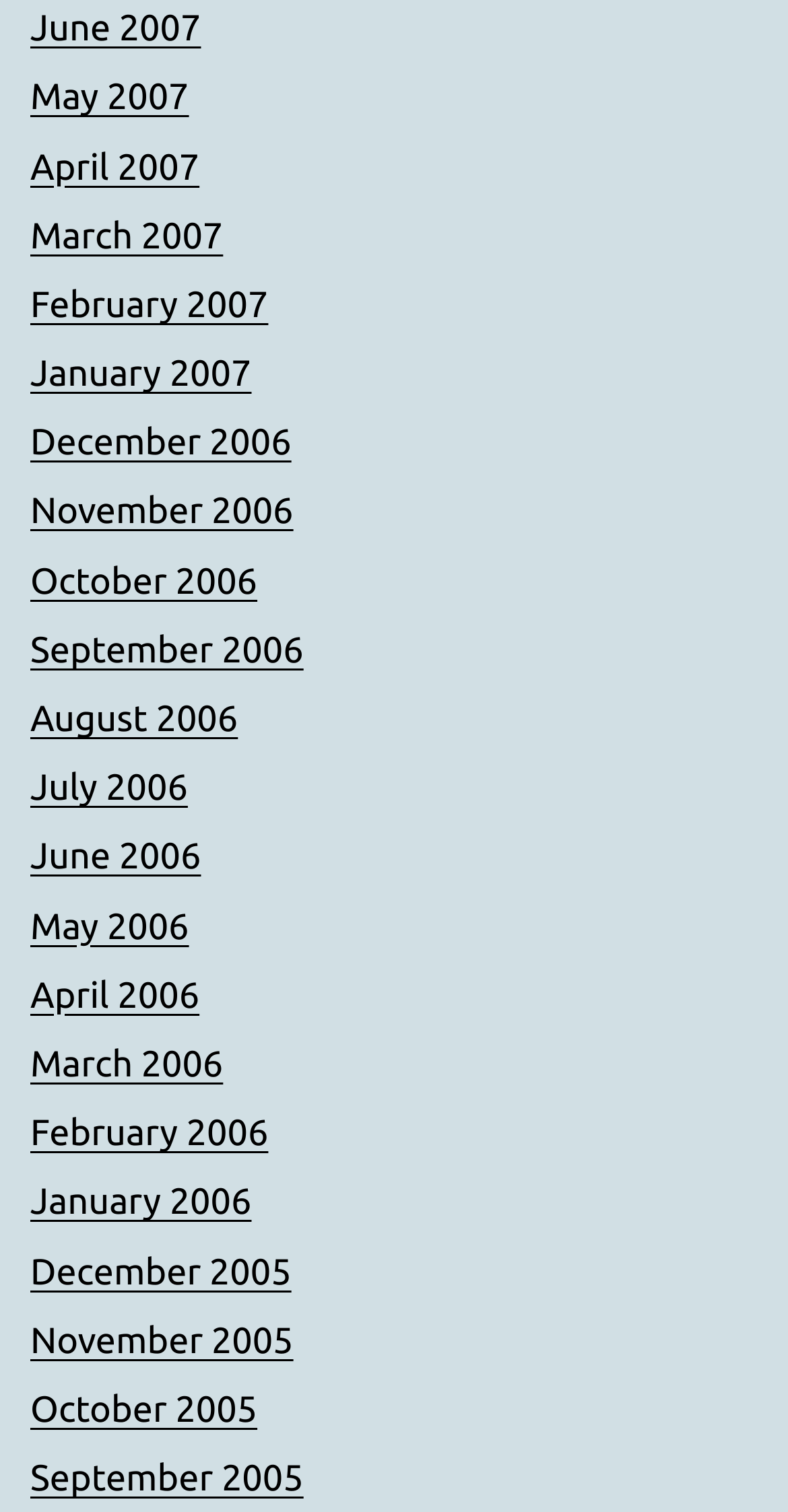Give a succinct answer to this question in a single word or phrase: 
What is the earliest month listed?

January 2005